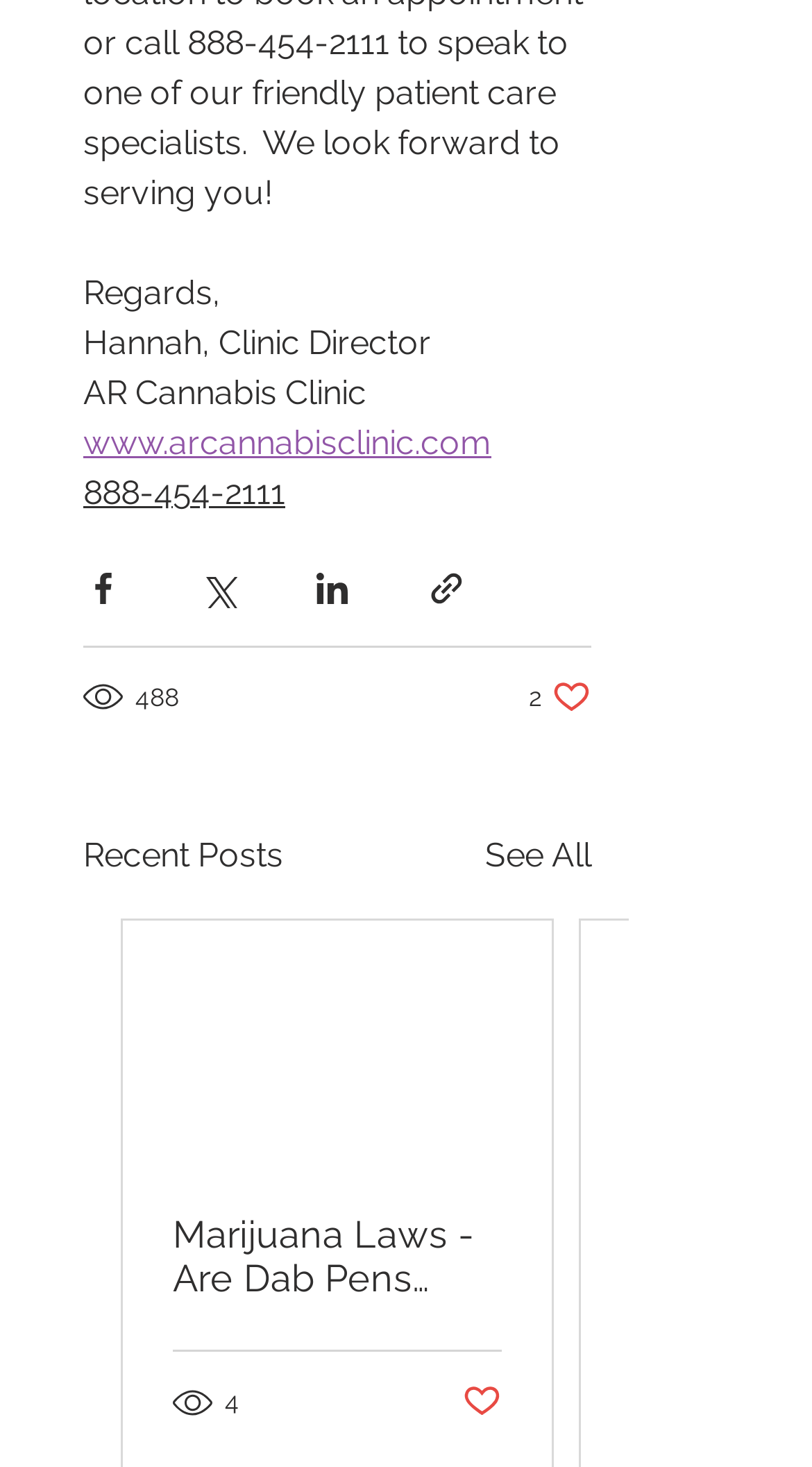Can you show the bounding box coordinates of the region to click on to complete the task described in the instruction: "Visit the clinic's website"?

[0.103, 0.289, 0.605, 0.316]